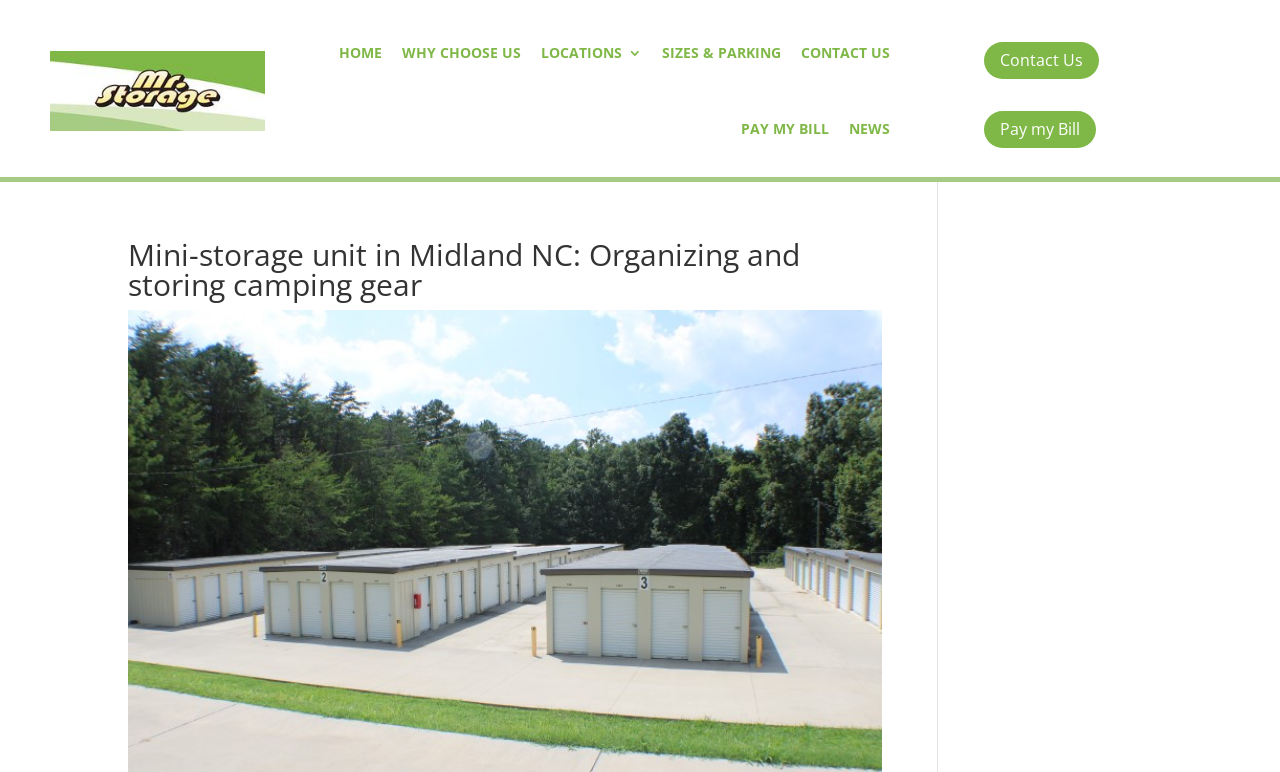Pinpoint the bounding box coordinates of the clickable element to carry out the following instruction: "Buy Jedi Kush near you."

None